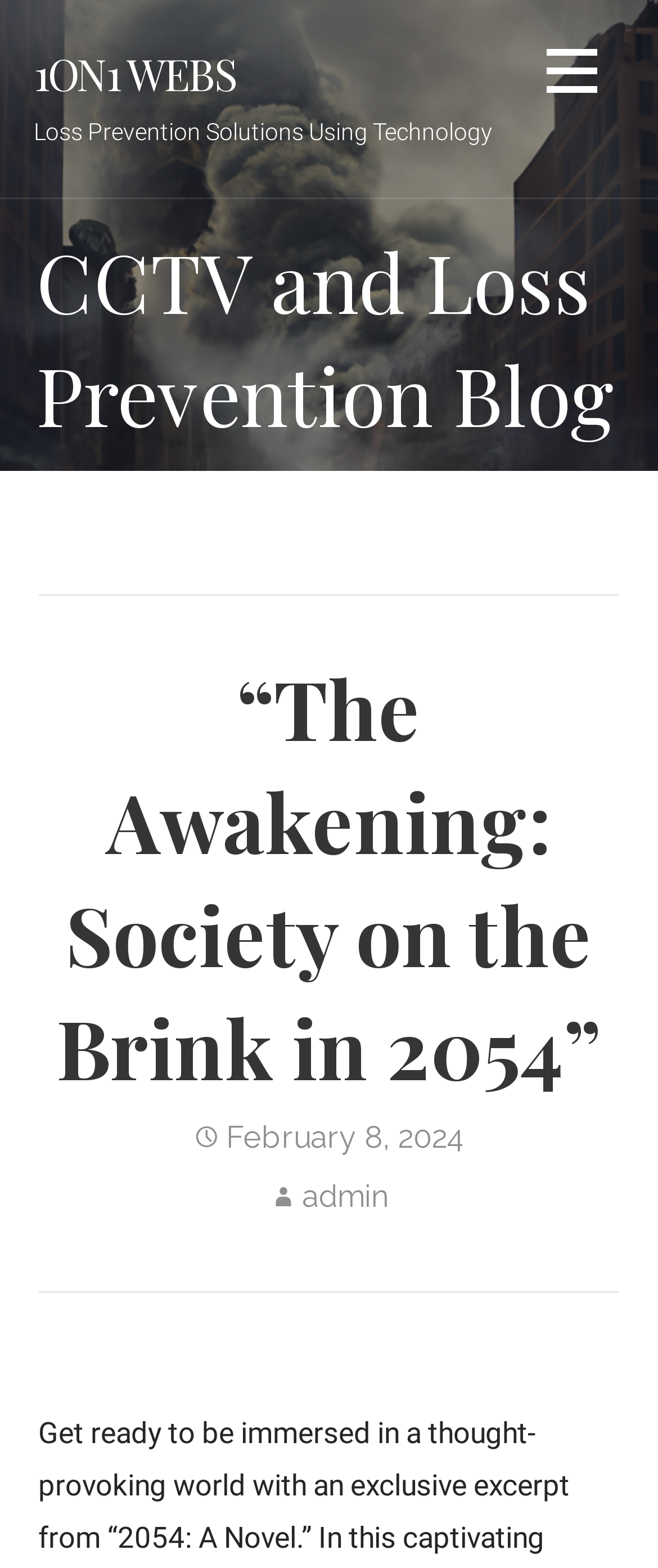What is the title of the blog post? Refer to the image and provide a one-word or short phrase answer.

The Awakening: Society on the Brink in 2054